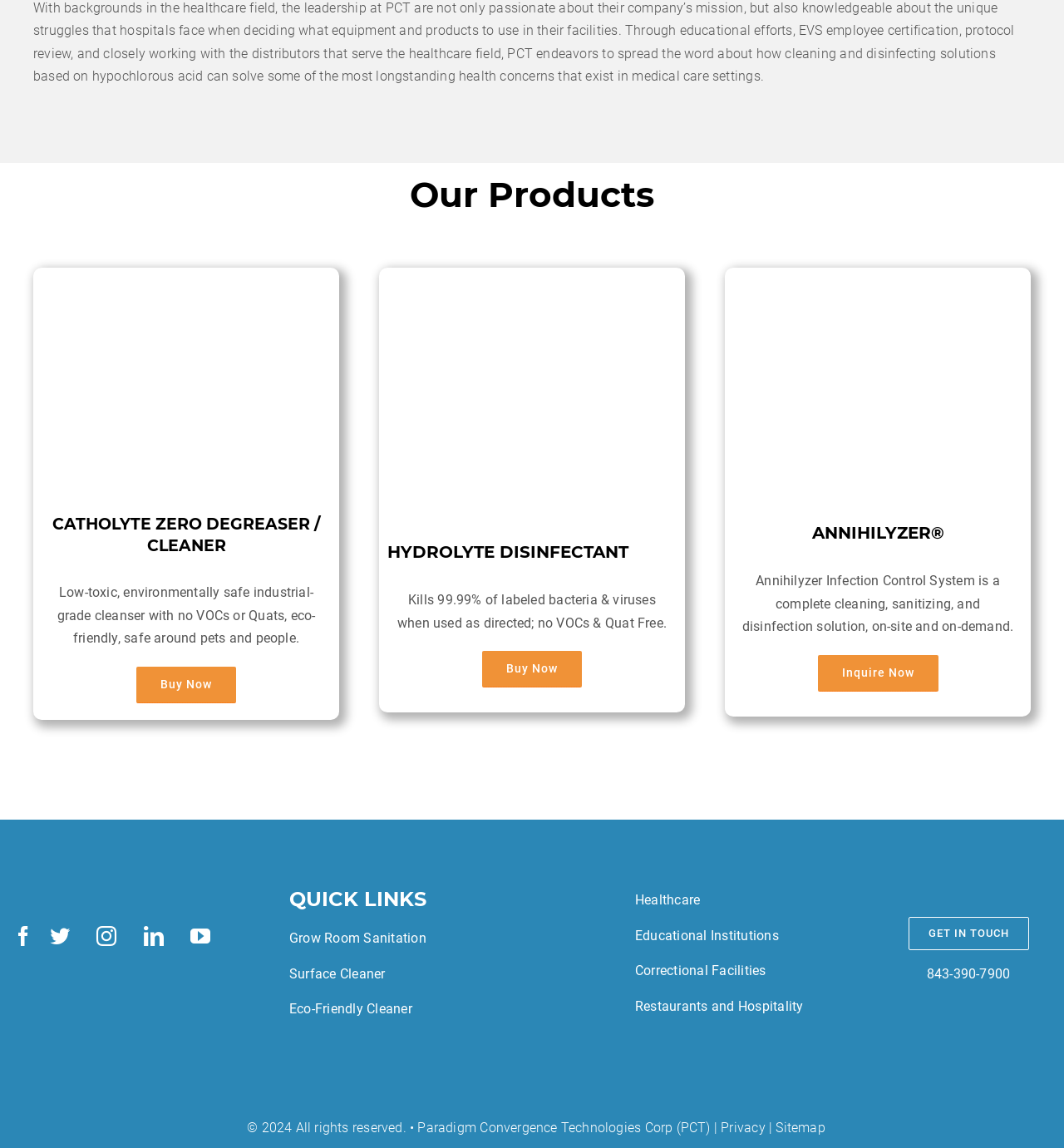Identify the bounding box of the UI element described as follows: "aria-label="Paradigm Convergence Technologies Corp (PCT)"". Provide the coordinates as four float numbers in the range of 0 to 1 [left, top, right, bottom].

[0.012, 0.735, 0.173, 0.746]